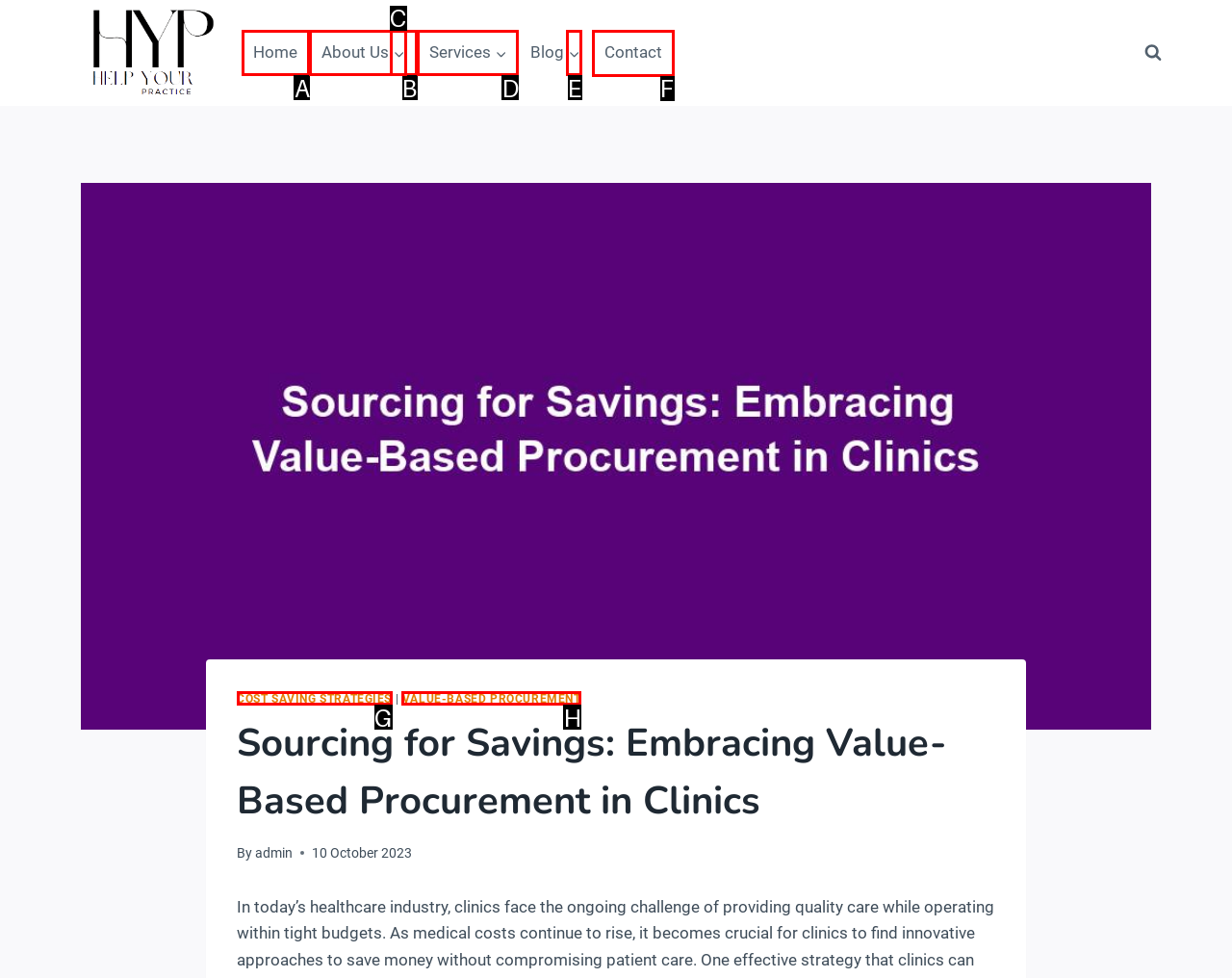Which lettered option should I select to achieve the task: Read about places to visit in Puri according to the highlighted elements in the screenshot?

None